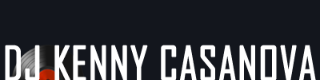Break down the image and describe every detail you can observe.

The image features the logo of DJ Kenny Casanova, prominently showcasing his name in bold, modern typography. The design includes an artistic element, likely a stylized representation of a vinyl record, symbolizing his passion for music and DJing. The background is dark, enhancing the visual impact of the logo and creating a professional and engaging appearance. This logo serves as a crucial branding element for the wedding DJ service, establishing a memorable identity in the competitive event and entertainment industry.